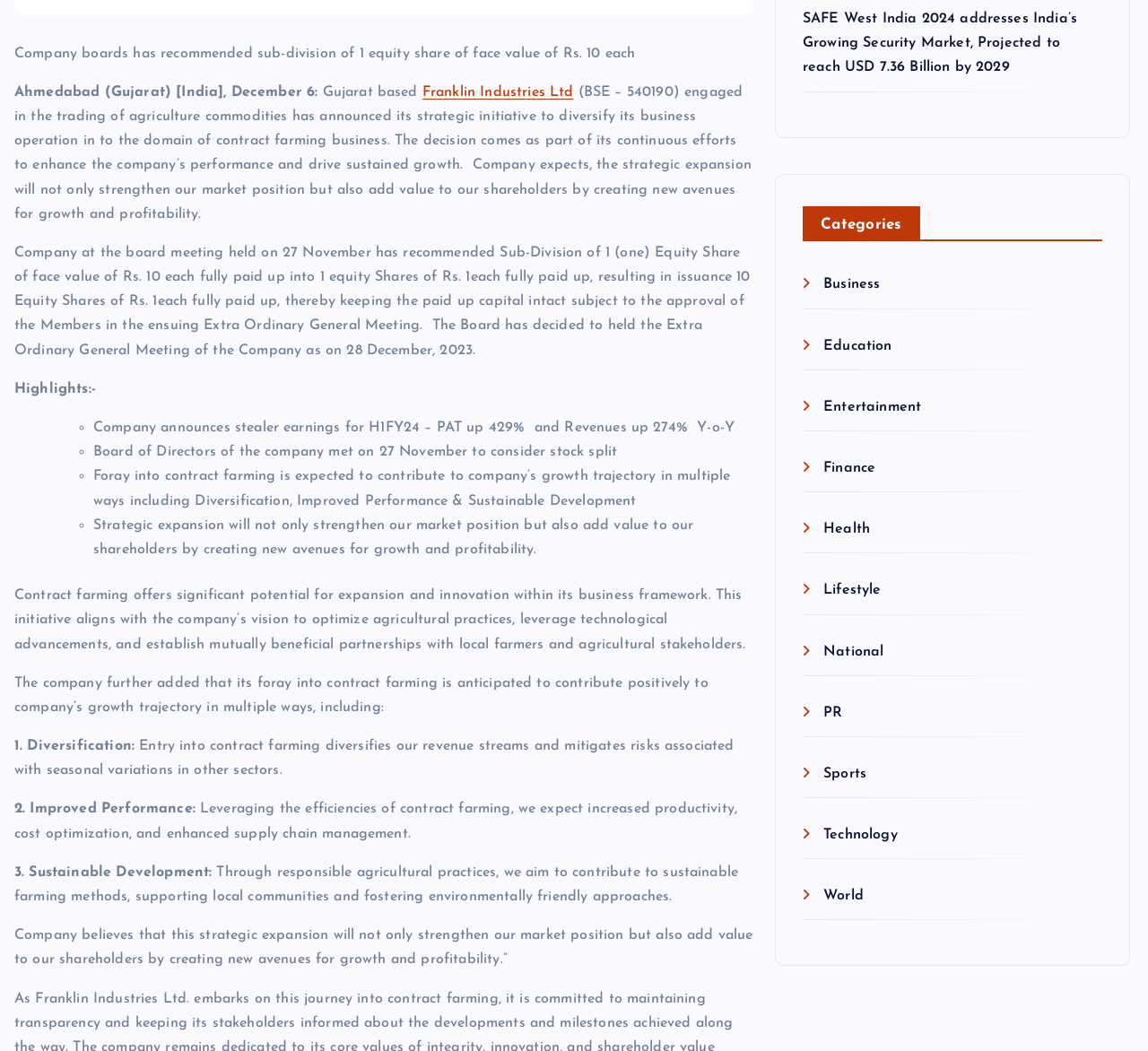How many equity shares of Rs. 1 each will be issued?
Please respond to the question with a detailed and well-explained answer.

According to the text, the company's board has recommended the sub-division of 1 equity share of face value of Rs. 10 each into 1 equity share of Rs. 1 each, resulting in the issuance of 10 equity shares of Rs. 1 each. This information is provided in the second paragraph of the webpage.